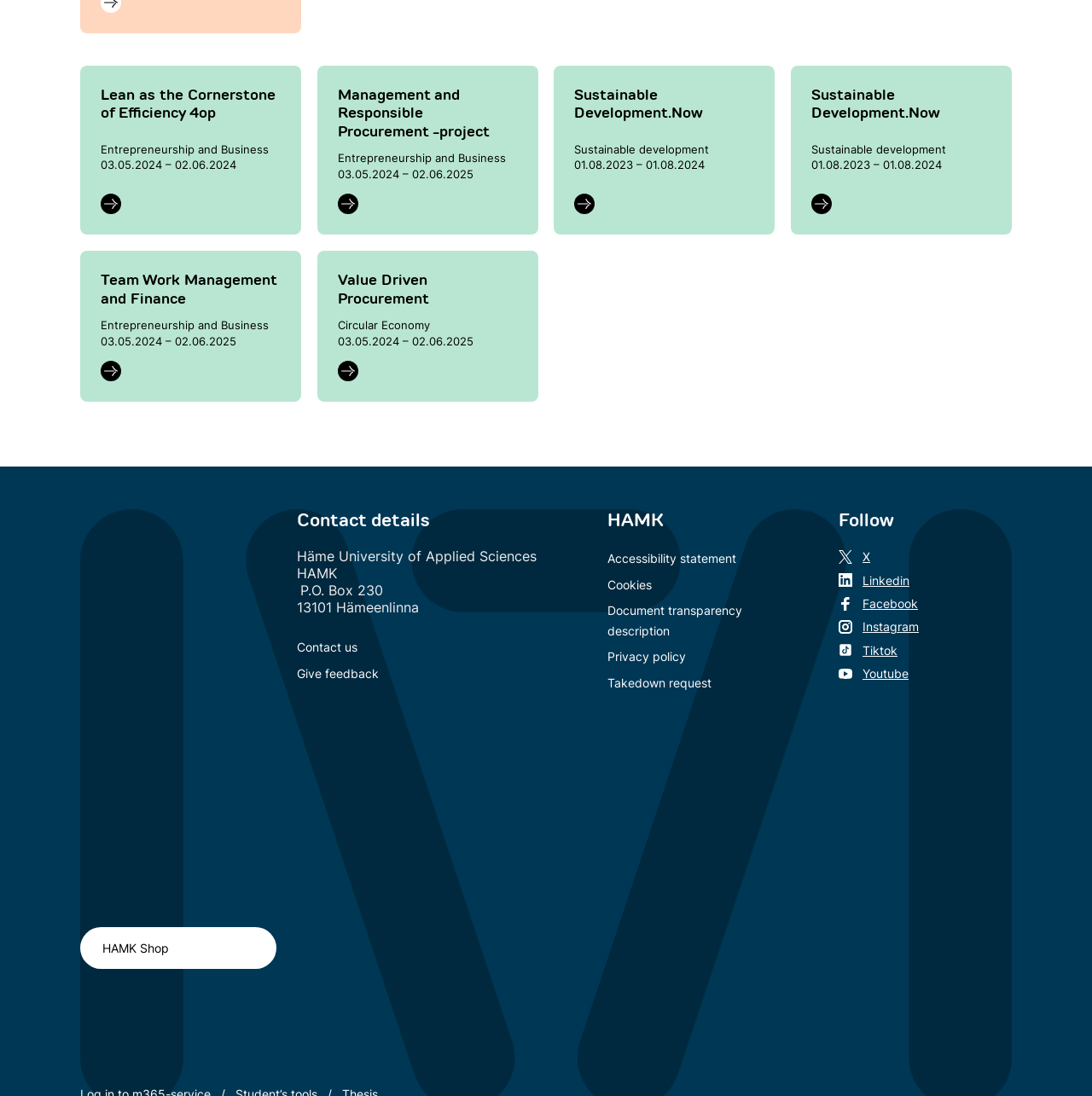Provide the bounding box coordinates of the area you need to click to execute the following instruction: "View the logo of Häme University of Applied Sciences".

[0.074, 0.465, 0.253, 0.809]